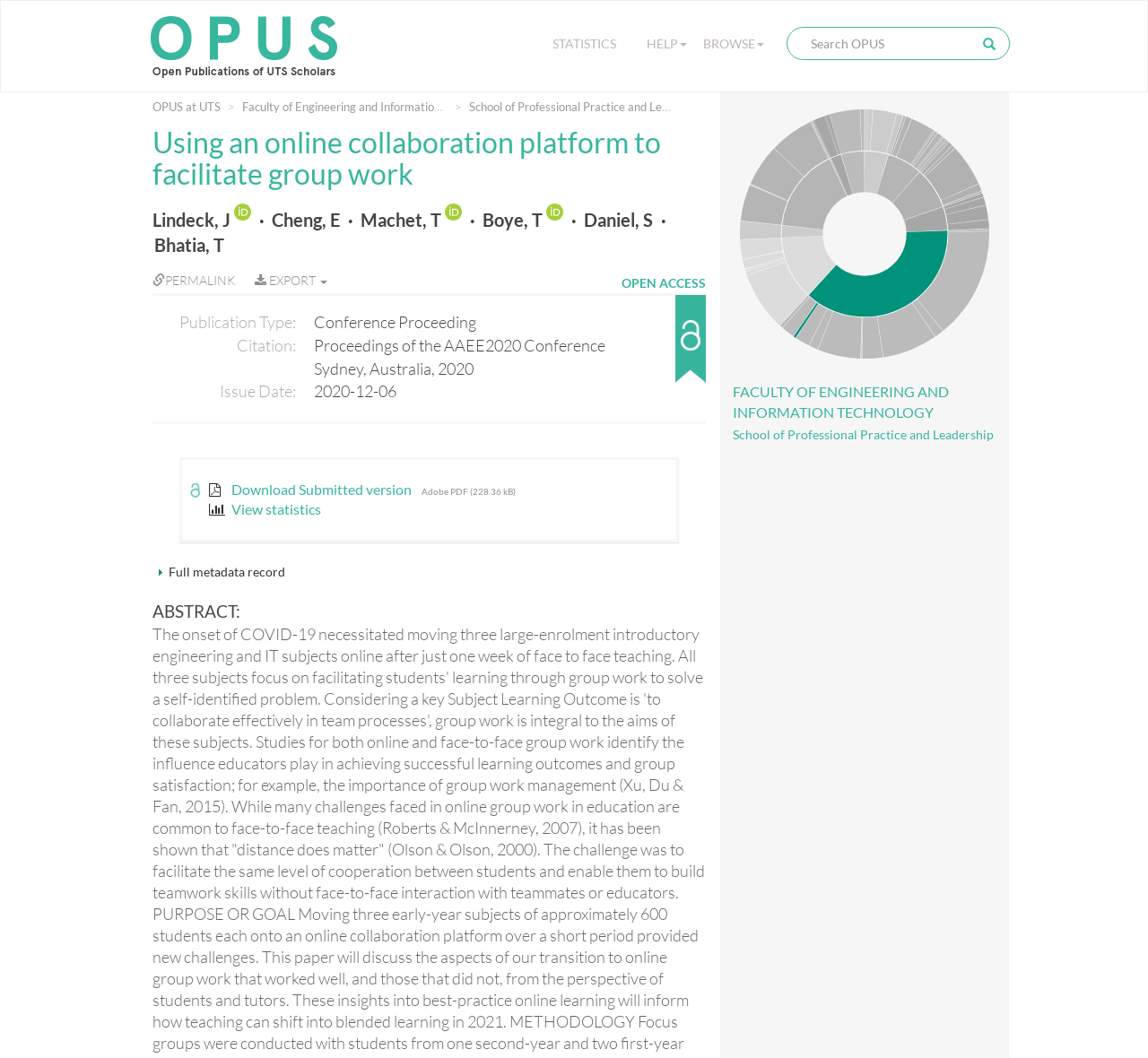Determine the bounding box coordinates of the clickable region to carry out the instruction: "Open access".

[0.541, 0.279, 0.615, 0.378]